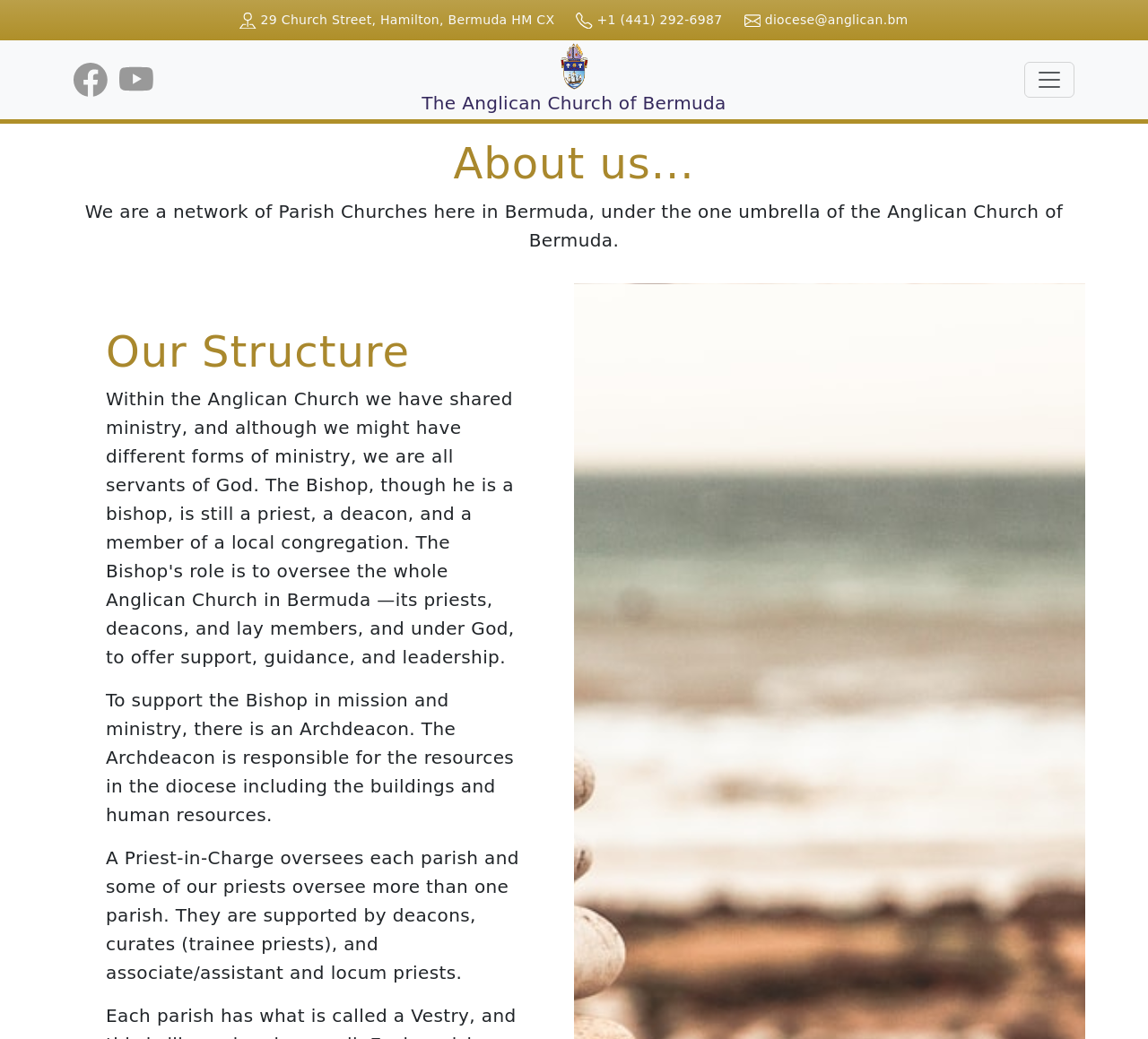Give a full account of the webpage's elements and their arrangement.

The webpage is about the Anglican Church of Bermuda, with a focus on its "About" section. At the top, there are three small images, spaced evenly apart, followed by the church's address, "29 Church Street, Hamilton, Bermuda HM CX", and its phone number, "+1 (441) 292-6987". The email address "diocese@anglican.bm" is also displayed. 

Below these contact details, there is a prominent link to the church's main page, "The Anglican Church of Bermuda", accompanied by a small image. On the left side, there are two social media links, "The Anglican Church of Bermuda on Facebook" and "The Anglican Church of Bermuda on YouTube", each with its respective icon.

On the right side, there is a button to control the navigation menu. Below this, the main content begins with a heading "About us...", followed by a paragraph describing the church as a network of Parish Churches in Bermuda. 

Further down, there is a section titled "Our Structure", which explains the roles of the Archdeacon, Priest-in-Charge, and other clergy members in supporting the Bishop and overseeing the parishes.